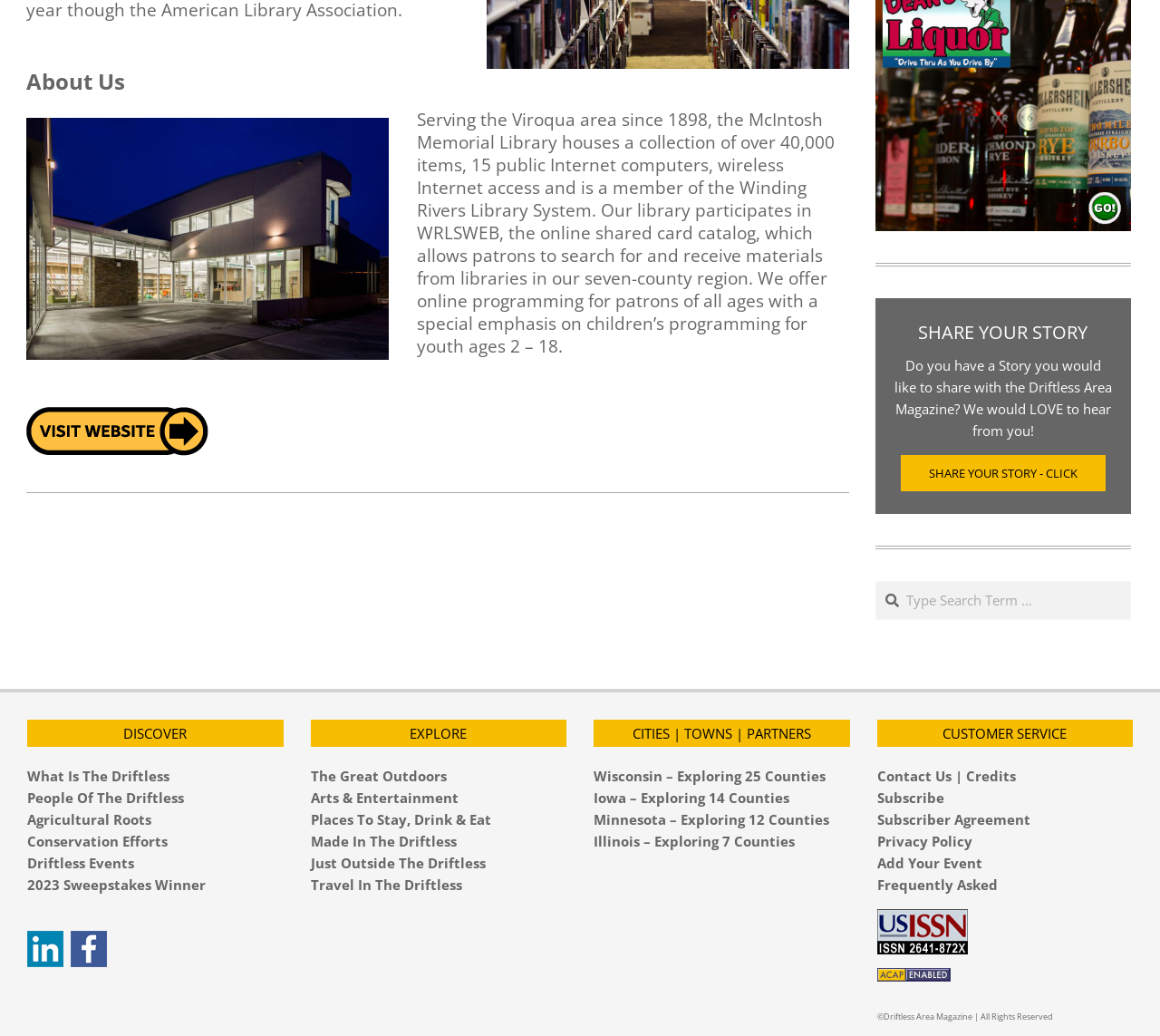Identify the bounding box coordinates of the HTML element based on this description: "Illinois – Exploring 7 Counties".

[0.512, 0.803, 0.685, 0.82]